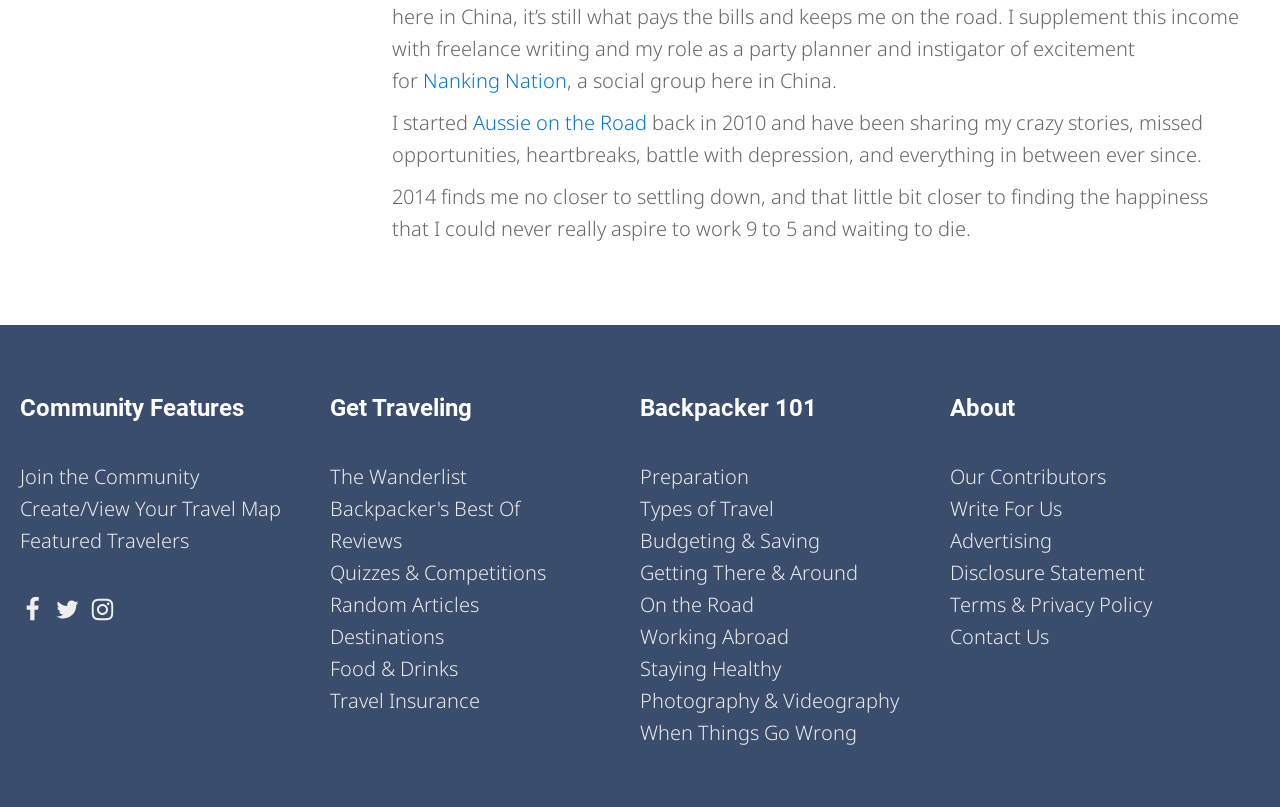Given the element description Backpacker's Best Of, identify the bounding box coordinates for the UI element on the webpage screenshot. The format should be (top-left x, top-left y, bottom-right x, bottom-right y), with values between 0 and 1.

[0.258, 0.611, 0.406, 0.651]